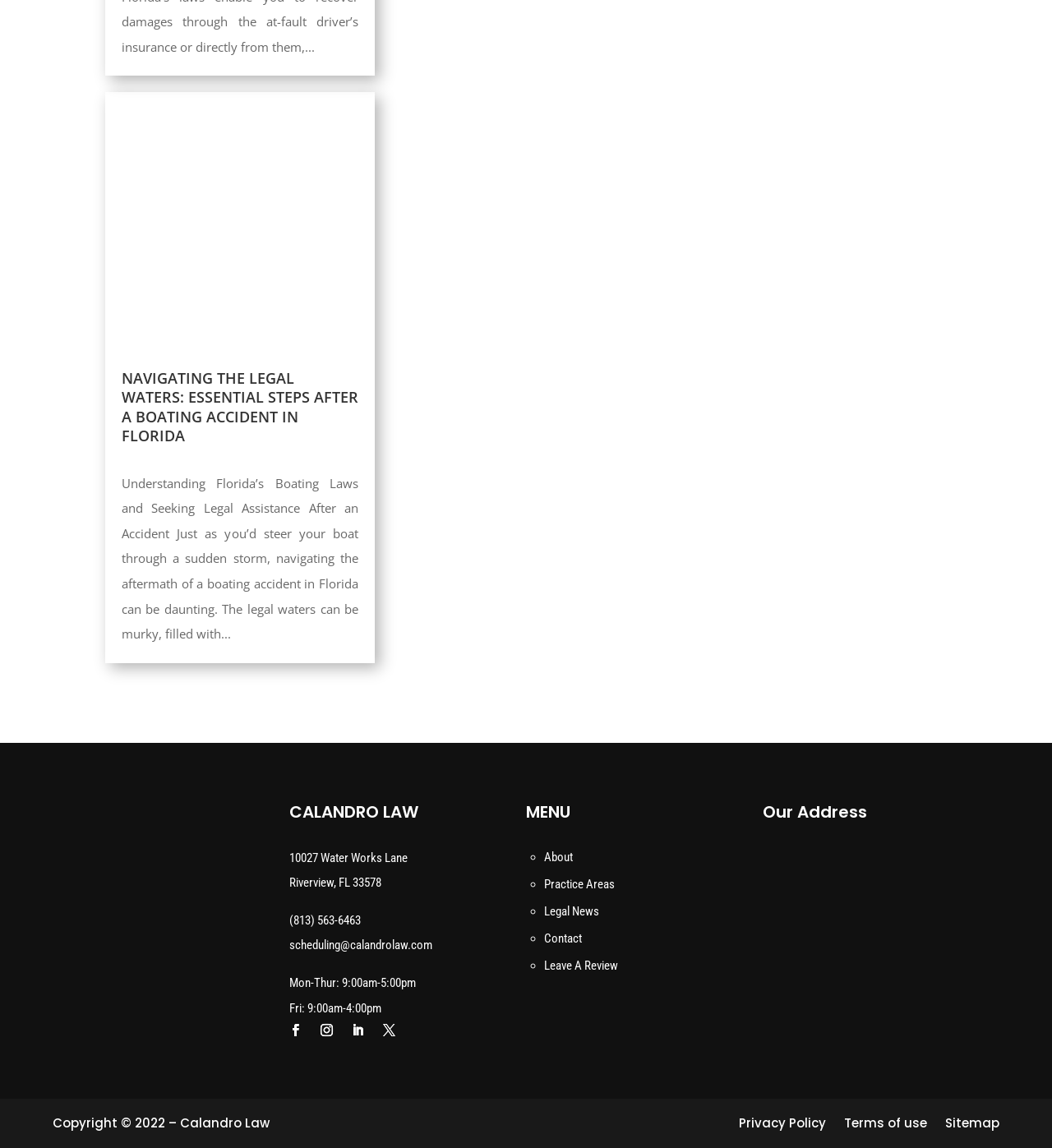Using the provided element description, identify the bounding box coordinates as (top-left x, top-left y, bottom-right x, bottom-right y). Ensure all values are between 0 and 1. Description: Follow

[0.358, 0.887, 0.381, 0.909]